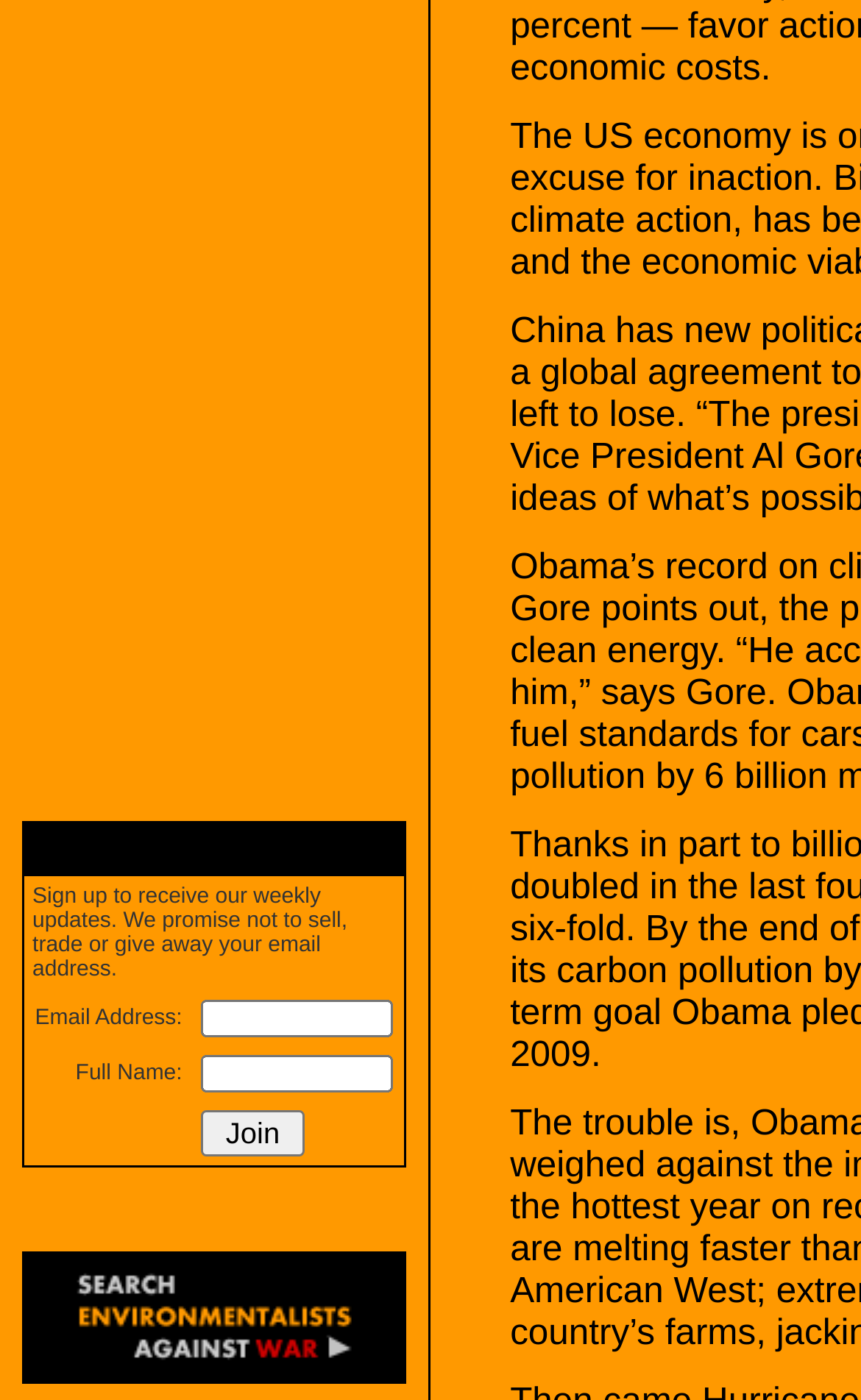Refer to the screenshot and answer the following question in detail:
What is the function of the 'Search Environmentalists Against War website' link?

The 'Search Environmentalists Against War website' link is a search function that allows users to search for specific content within the website. It is located at the bottom of the page and is accompanied by a magnifying glass icon.